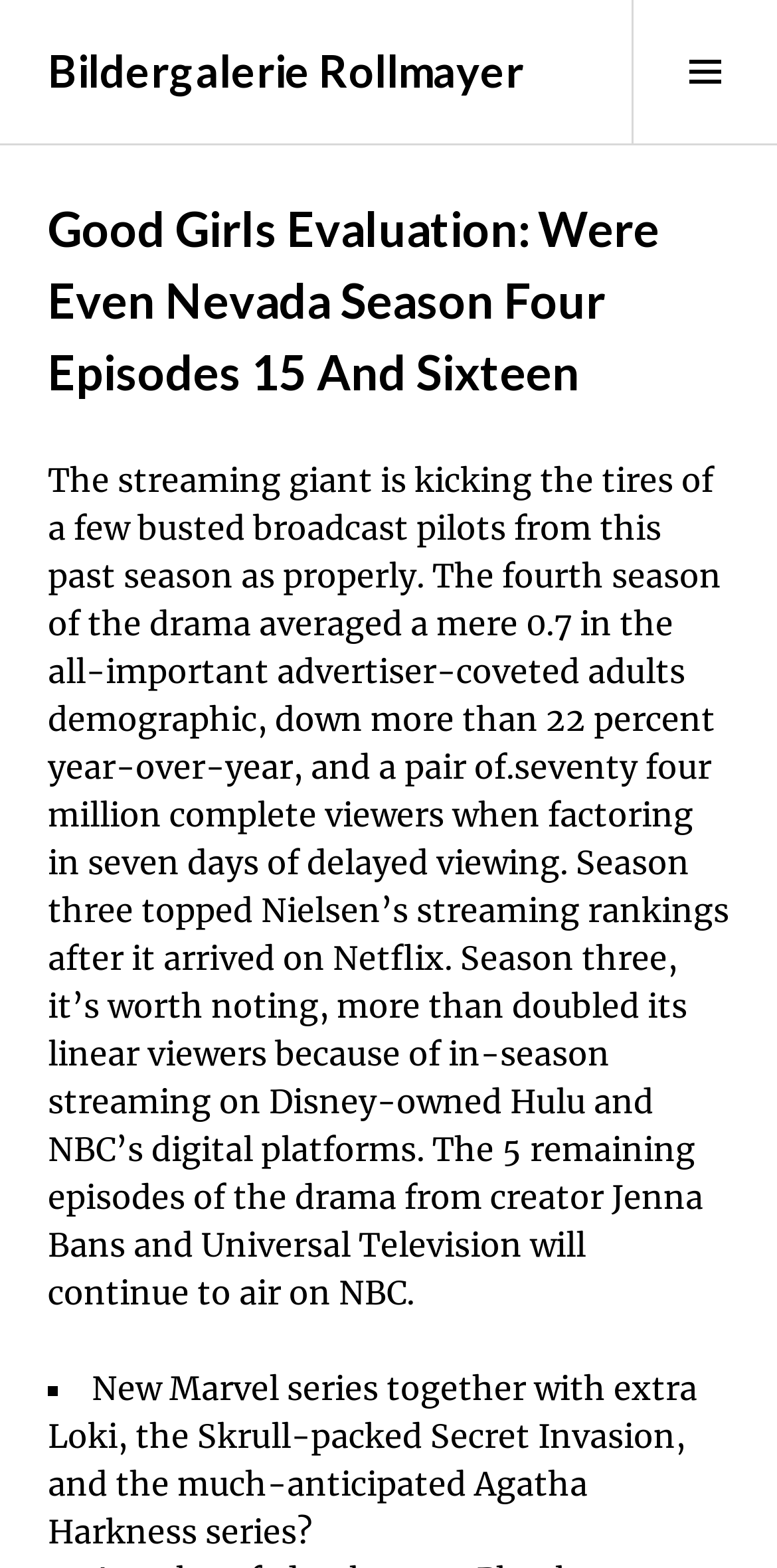How many episodes of the drama are left to air?
Using the information from the image, give a concise answer in one word or a short phrase.

5